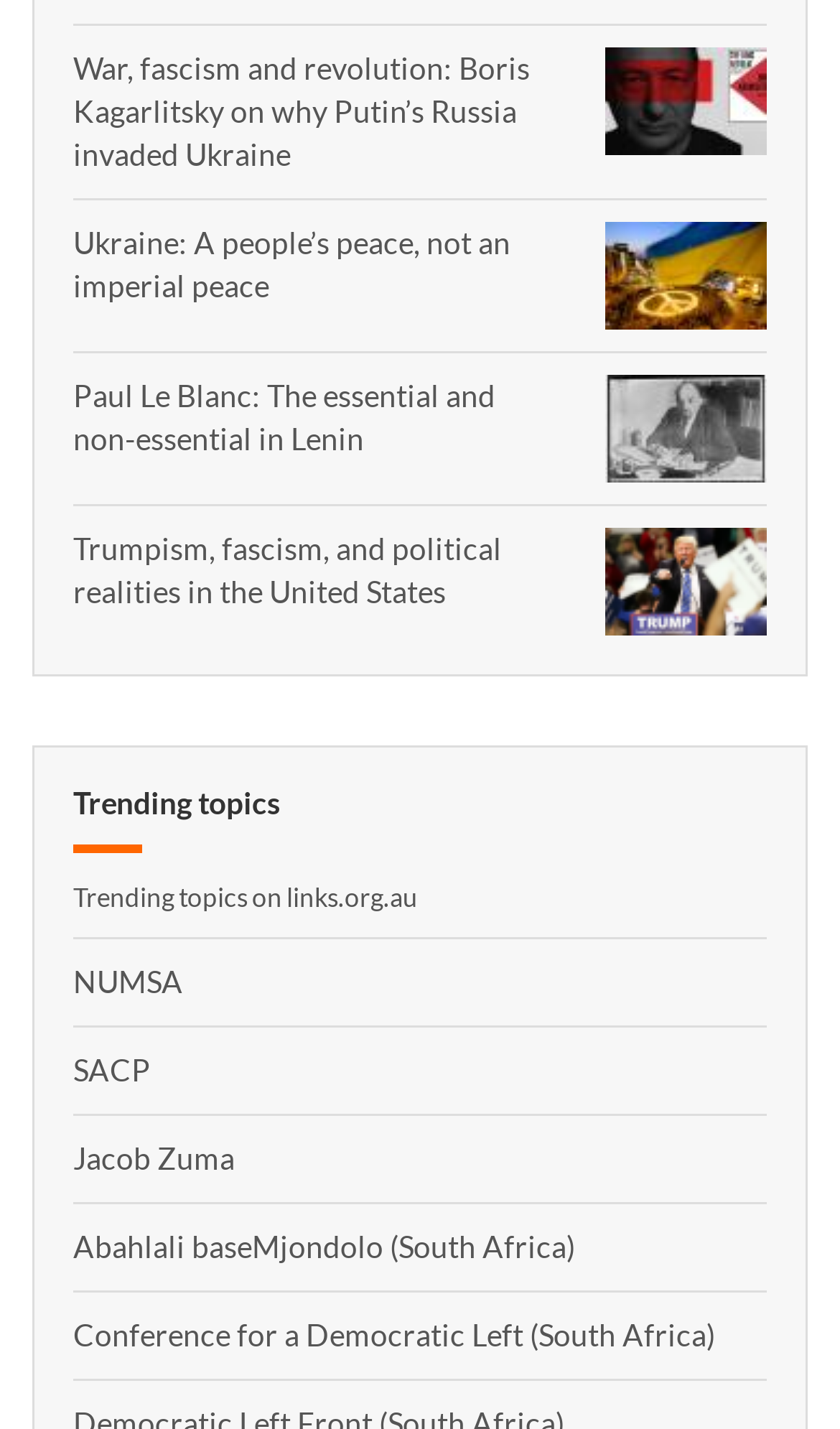Please specify the bounding box coordinates for the clickable region that will help you carry out the instruction: "Learn about Ukraine peace".

[0.721, 0.155, 0.913, 0.23]